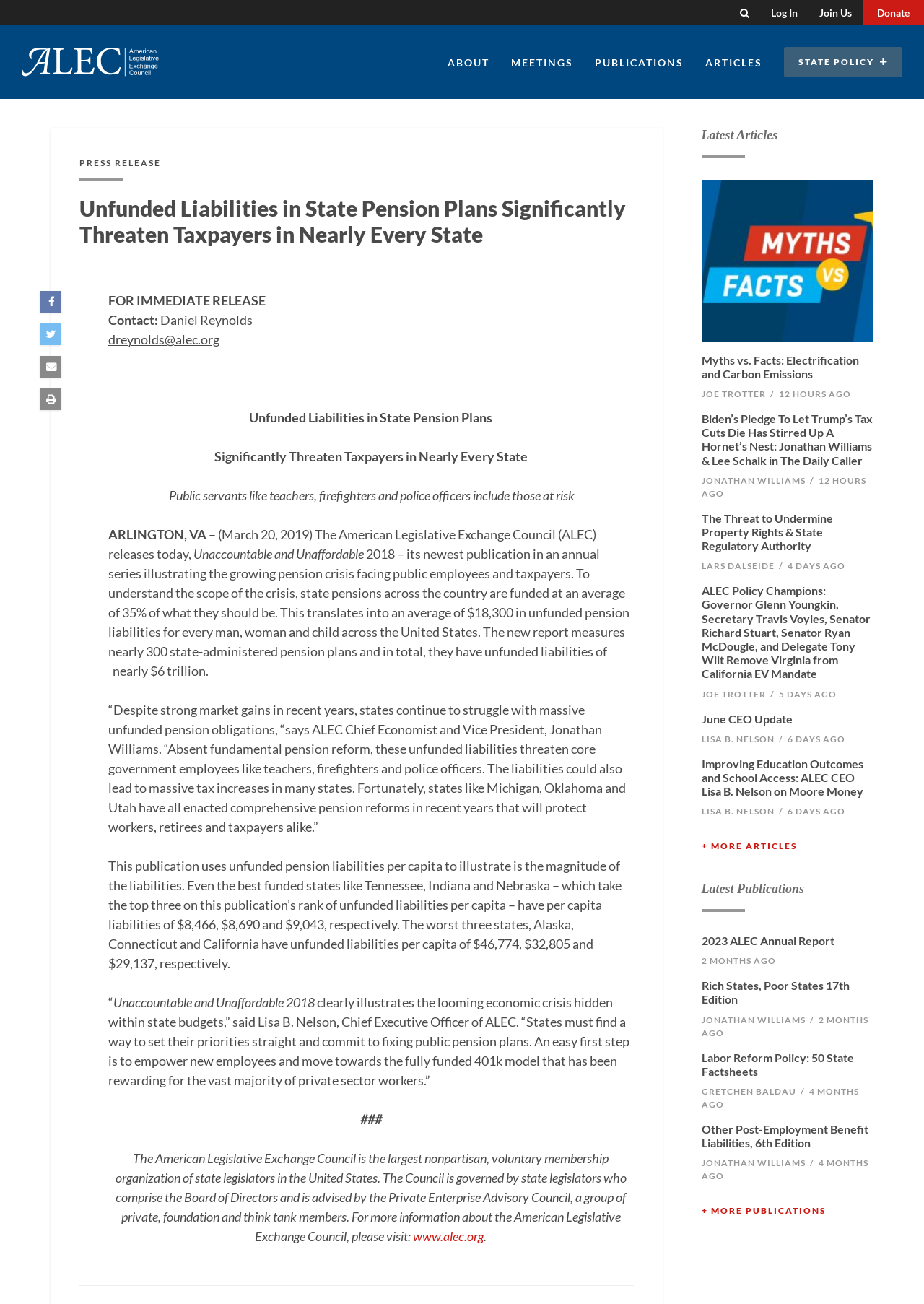What is the primary heading on this webpage?

Unfunded Liabilities in State Pension Plans Significantly Threaten Taxpayers in Nearly Every State